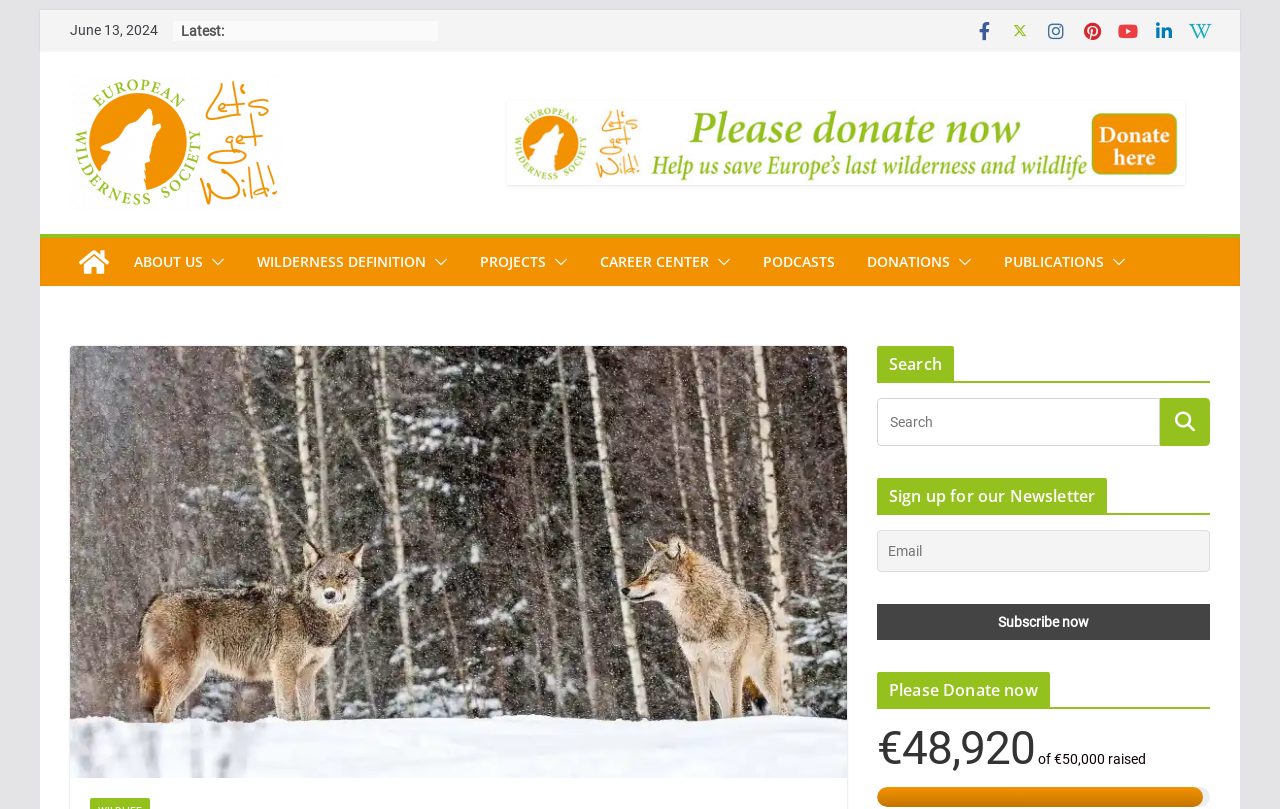Locate the UI element described as follows: "About us". Return the bounding box coordinates as four float numbers between 0 and 1 in the order [left, top, right, bottom].

[0.105, 0.307, 0.159, 0.341]